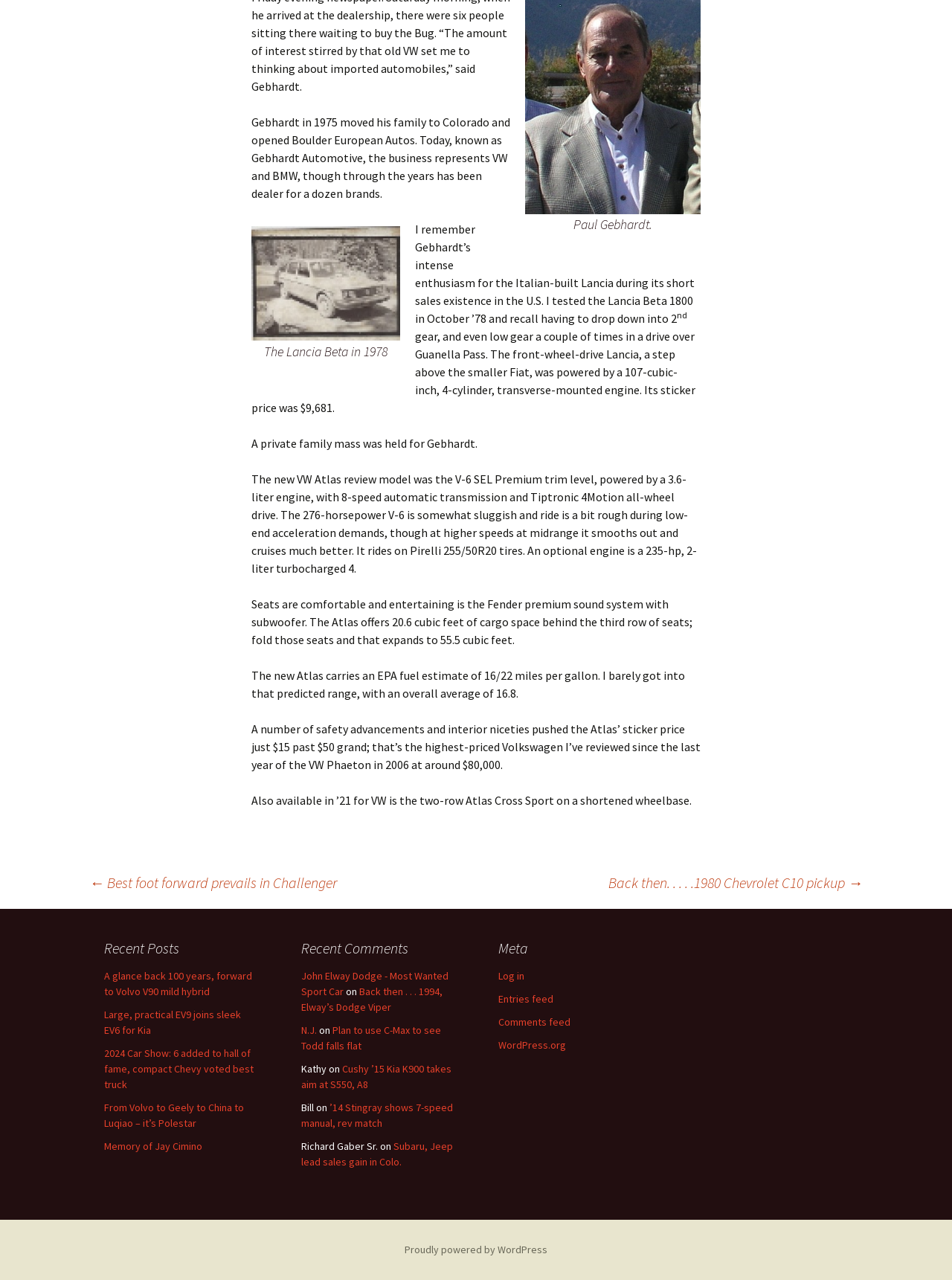What is the horsepower of the V-6 engine in the VW Atlas review model?
Could you answer the question in a detailed manner, providing as much information as possible?

The article mentions that the VW Atlas review model was the V-6 SEL Premium trim level, powered by a 3.6-liter engine, with 8-speed automatic transmission and Tiptronic 4Motion all-wheel drive, and the 276-horsepower V-6 is somewhat sluggish.